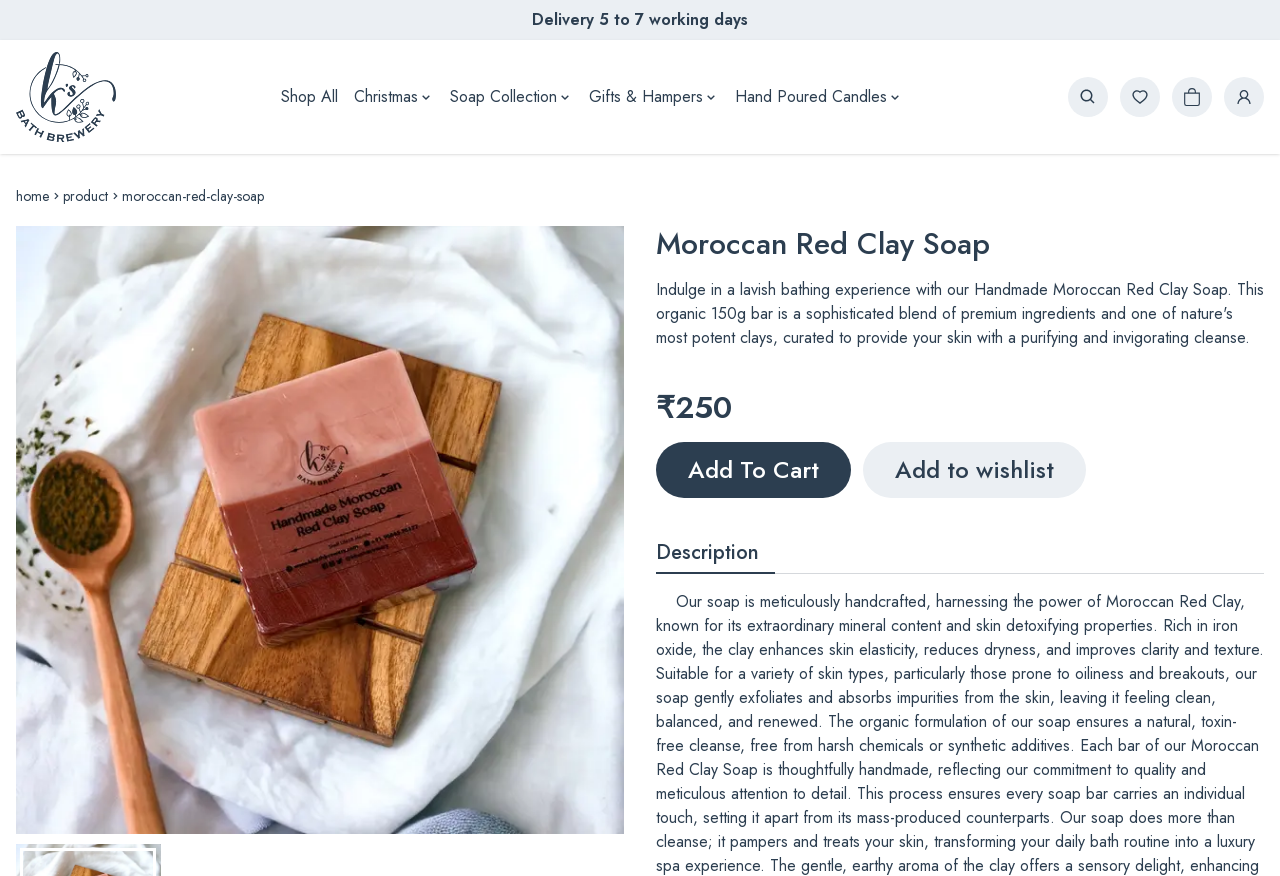Provide the bounding box coordinates for the specified HTML element described in this description: "Description". The coordinates should be four float numbers ranging from 0 to 1, in the format [left, top, right, bottom].

[0.512, 0.614, 0.605, 0.655]